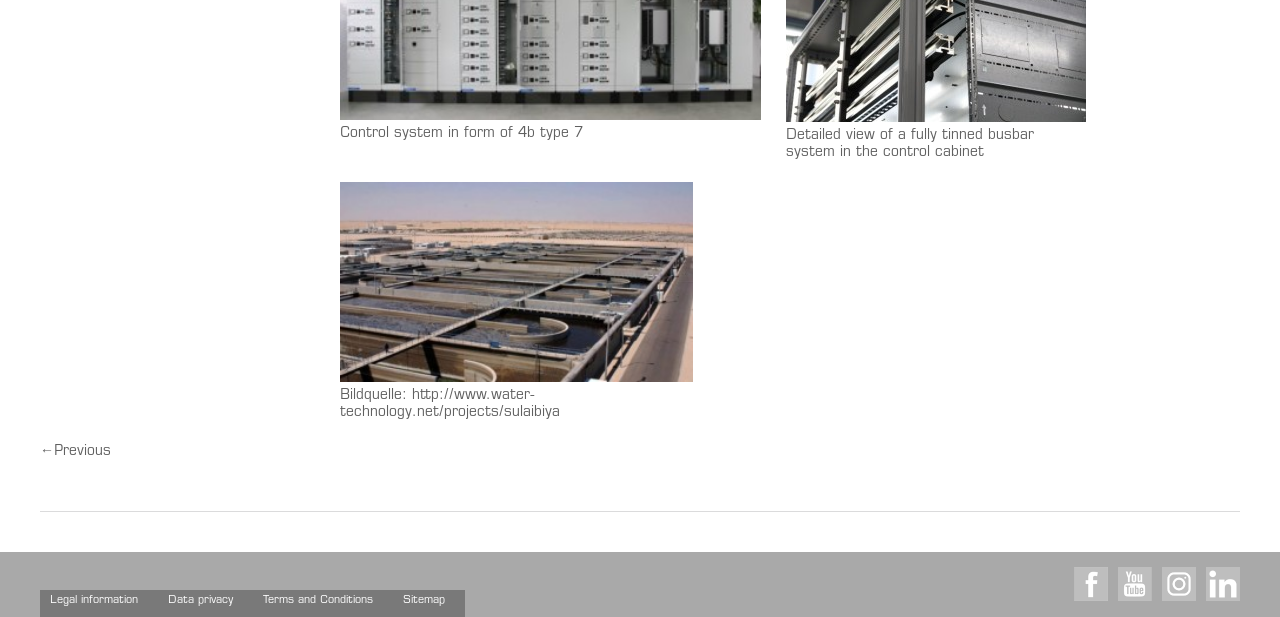What is the name of the wastewater treatment plant in the image?
Refer to the screenshot and answer in one word or phrase.

Sulaibiya WWTP